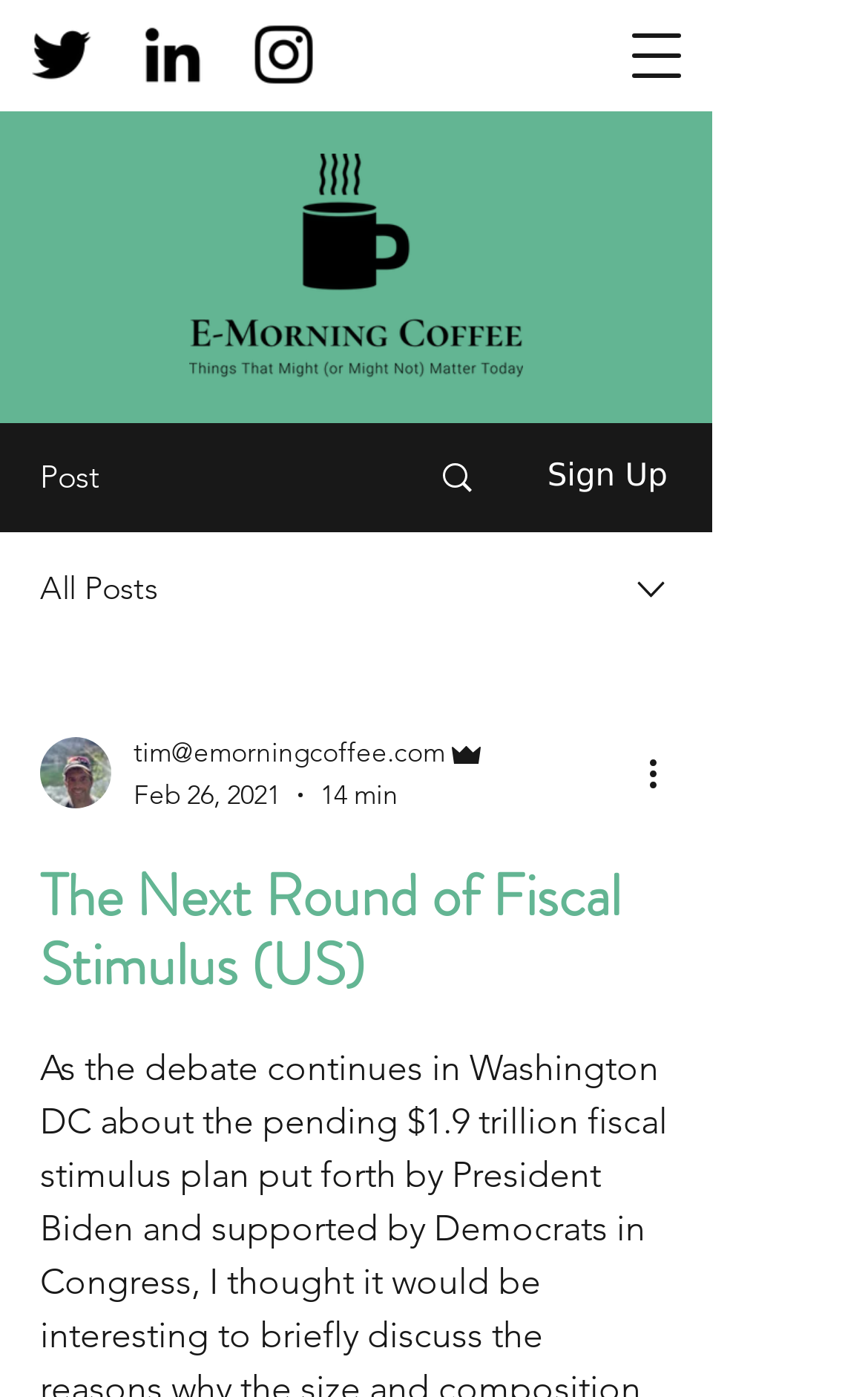Please determine the bounding box coordinates of the element's region to click in order to carry out the following instruction: "View December 2022". The coordinates should be four float numbers between 0 and 1, i.e., [left, top, right, bottom].

None